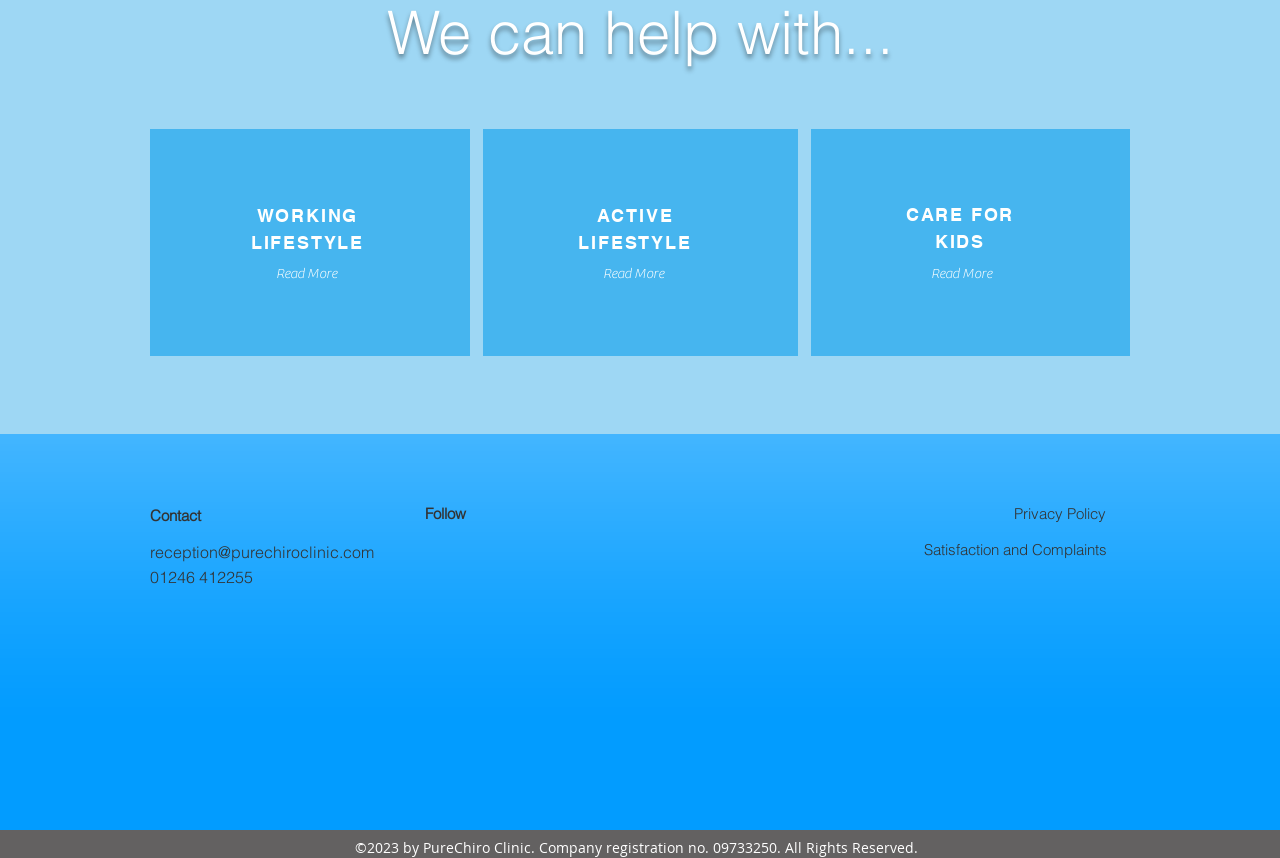What social media platforms are linked on the page?
Use the screenshot to answer the question with a single word or phrase.

Facebook and Instagram